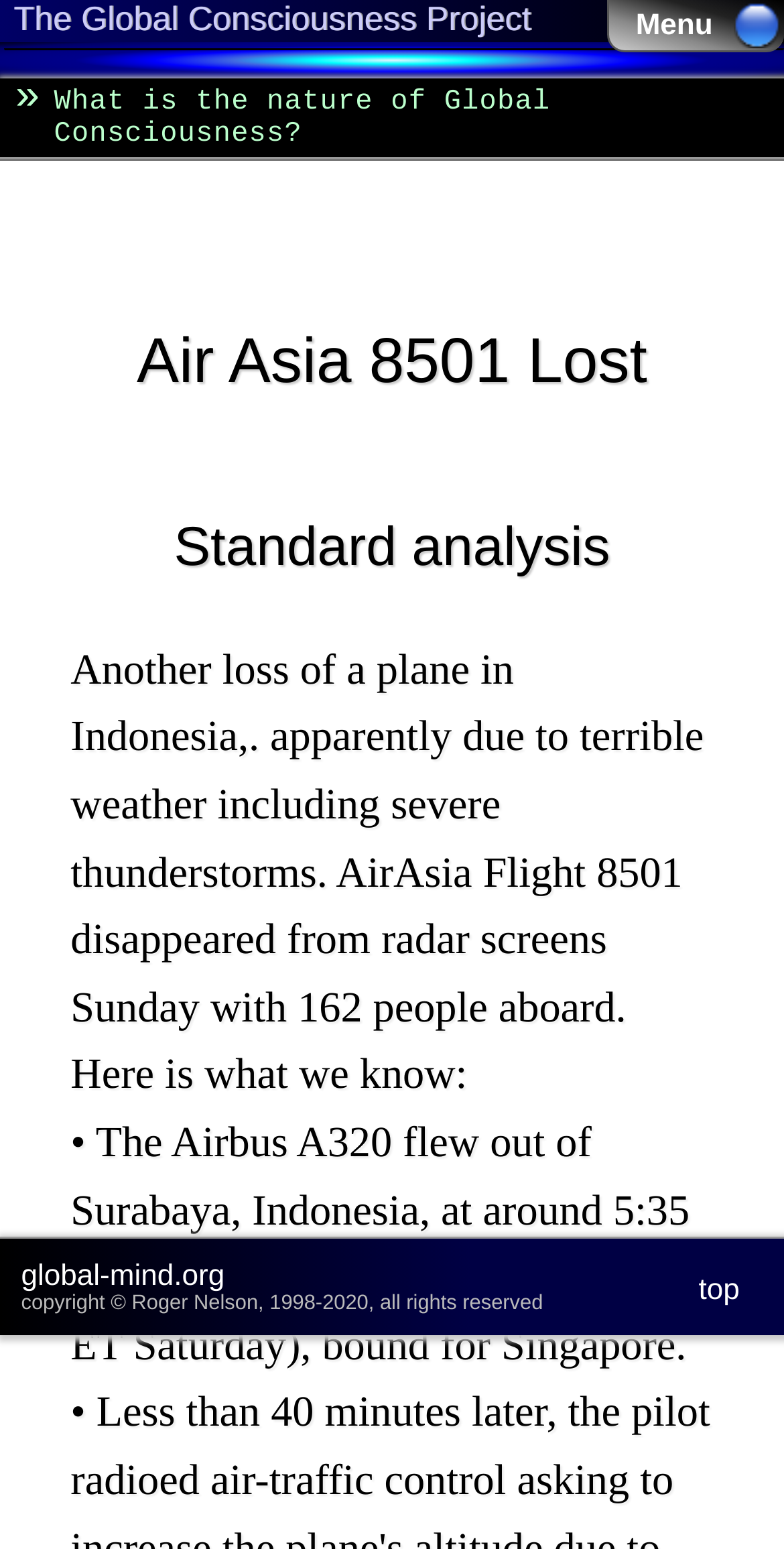What is the name of the organization behind the webpage?
Examine the webpage screenshot and provide an in-depth answer to the question.

I found this answer by looking at the heading element 'The Global Consciousness Project' which suggests that the webpage is related to this organization.